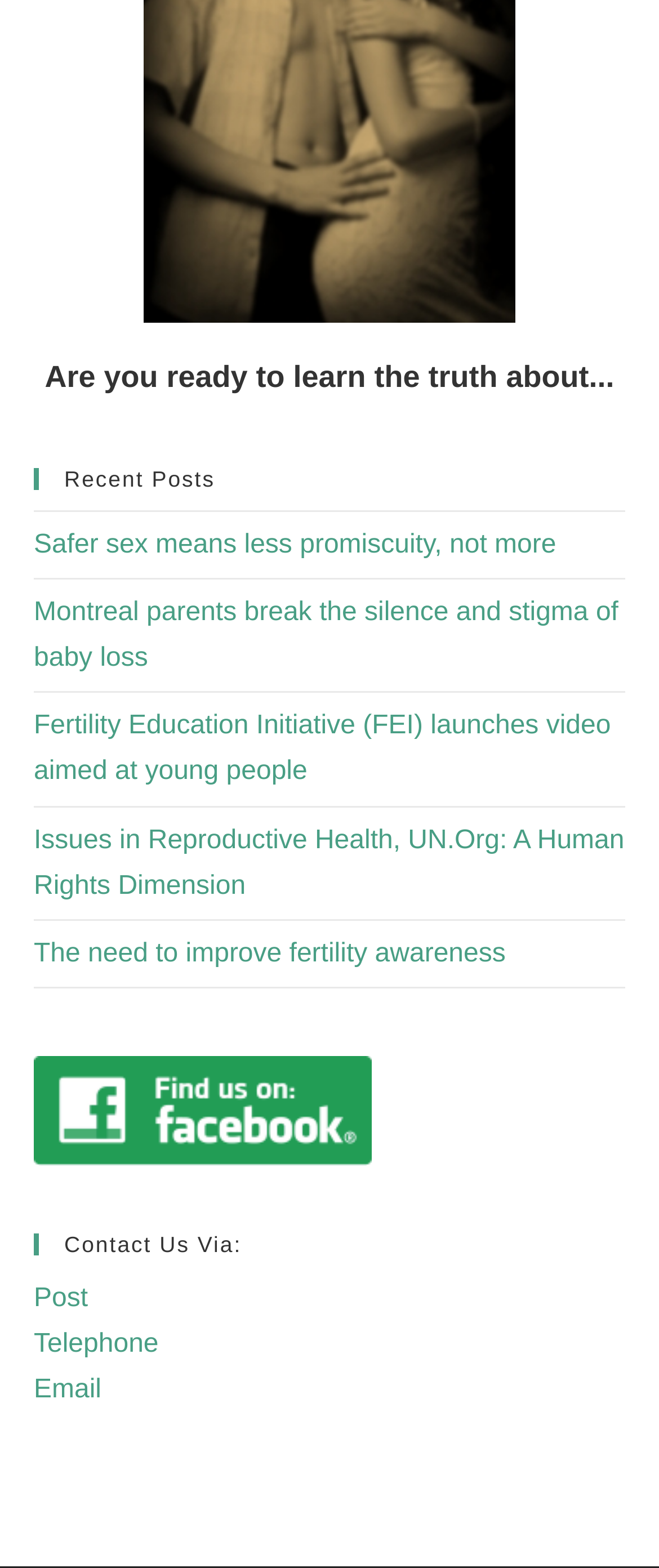Locate the bounding box coordinates of the segment that needs to be clicked to meet this instruction: "Switch to Slovenčina language".

None